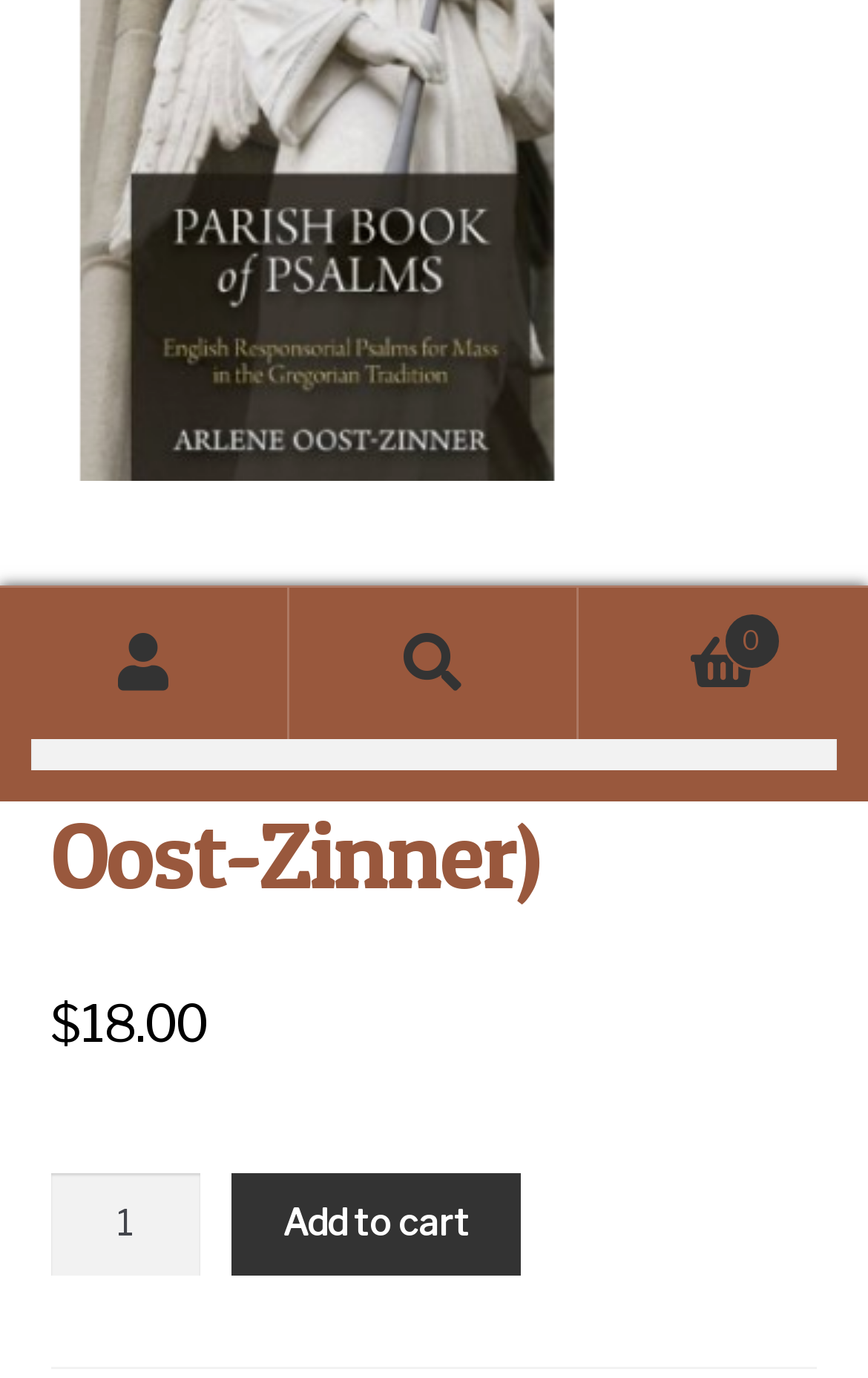Find and provide the bounding box coordinates for the UI element described with: "My Account".

[0.0, 0.427, 0.333, 0.536]